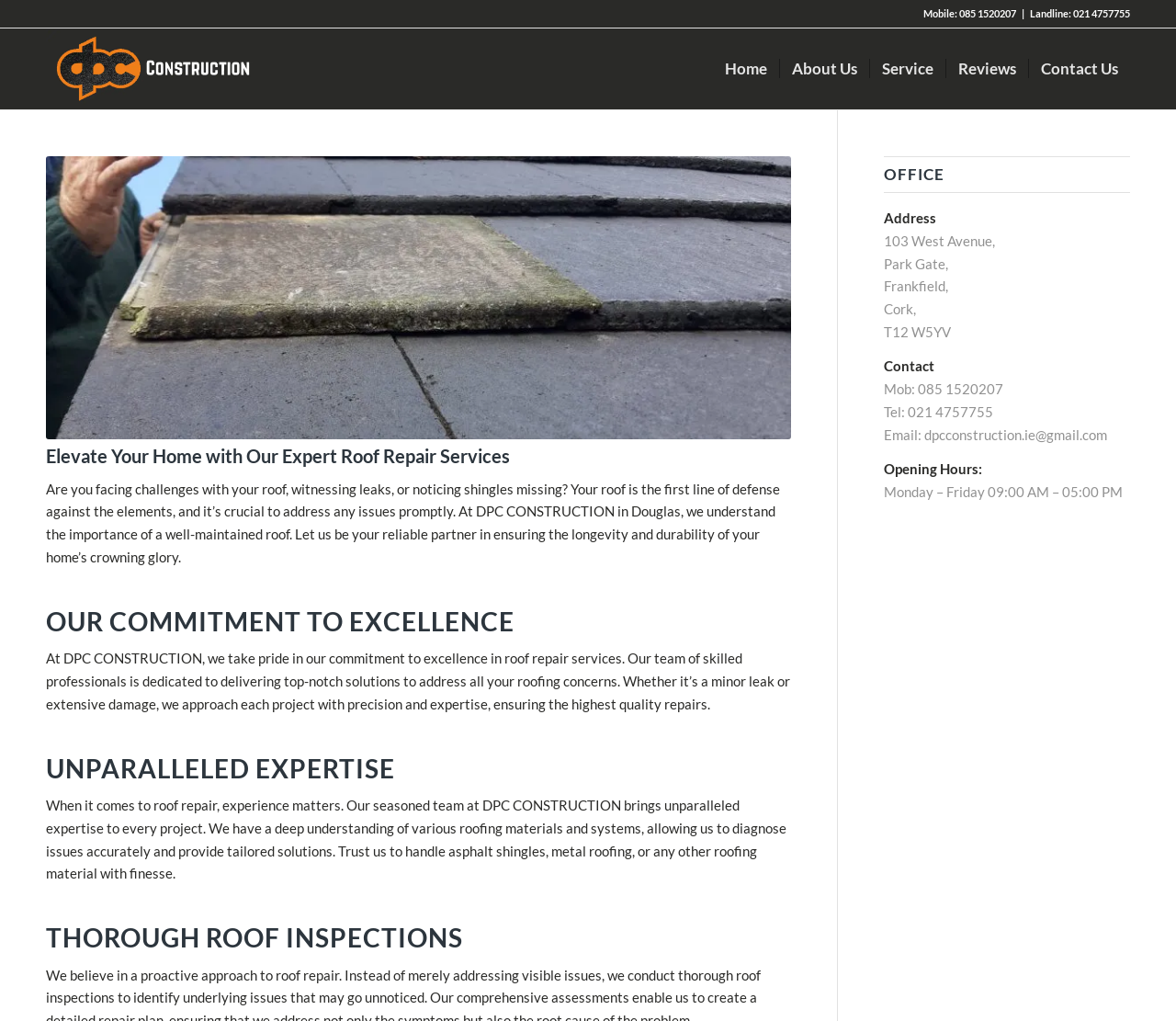Provide the bounding box for the UI element matching this description: "aria-label="DPC Construction"".

[0.039, 0.028, 0.217, 0.107]